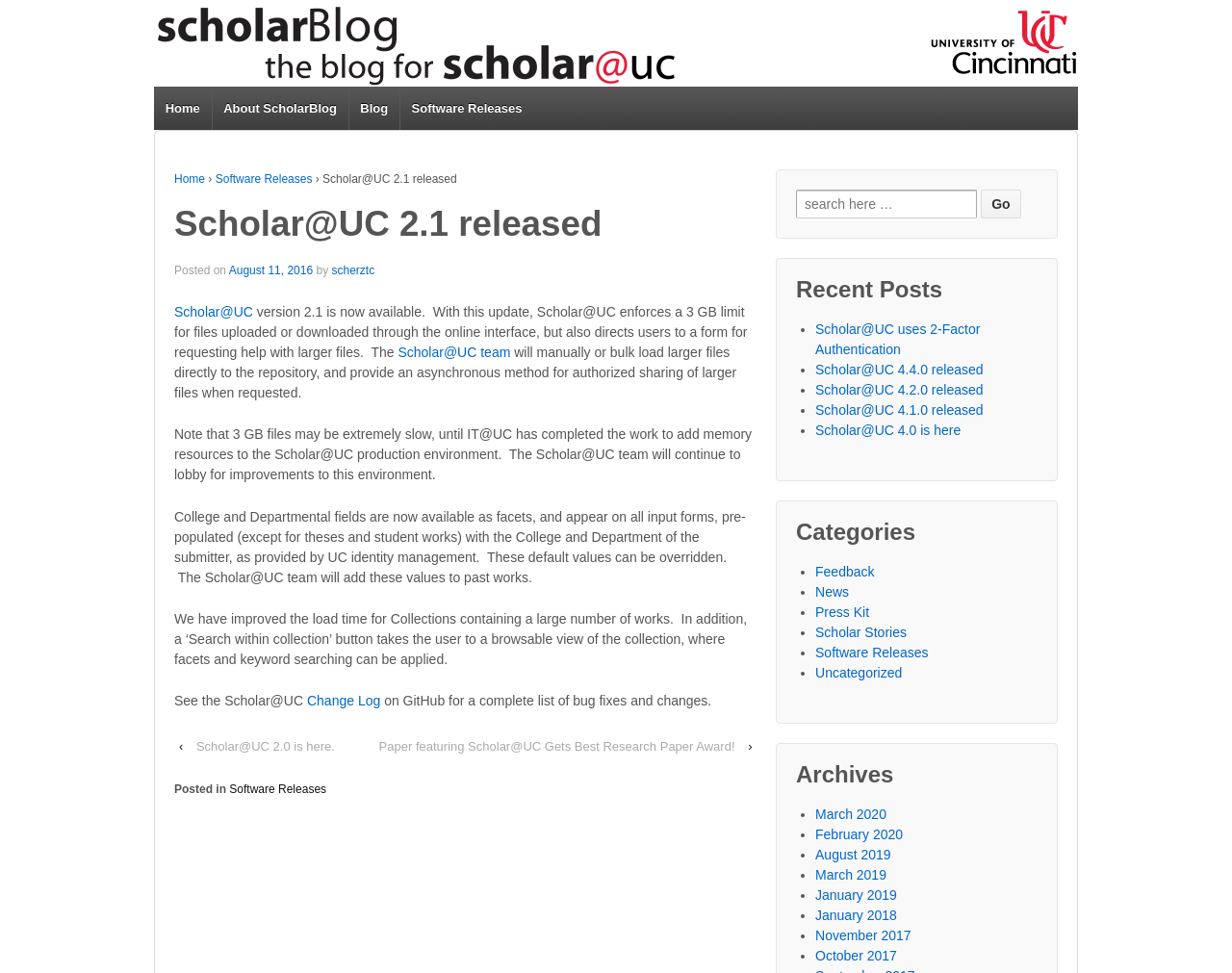Identify the bounding box coordinates of the element that should be clicked to fulfill this task: "Click on the 'Home' link". The coordinates should be provided as four float numbers between 0 and 1, i.e., [left, top, right, bottom].

[0.125, 0.089, 0.171, 0.134]